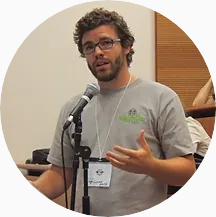Use a single word or phrase to answer the question:
What is the likely topic of discussion in the image?

Climate change and communication strategies